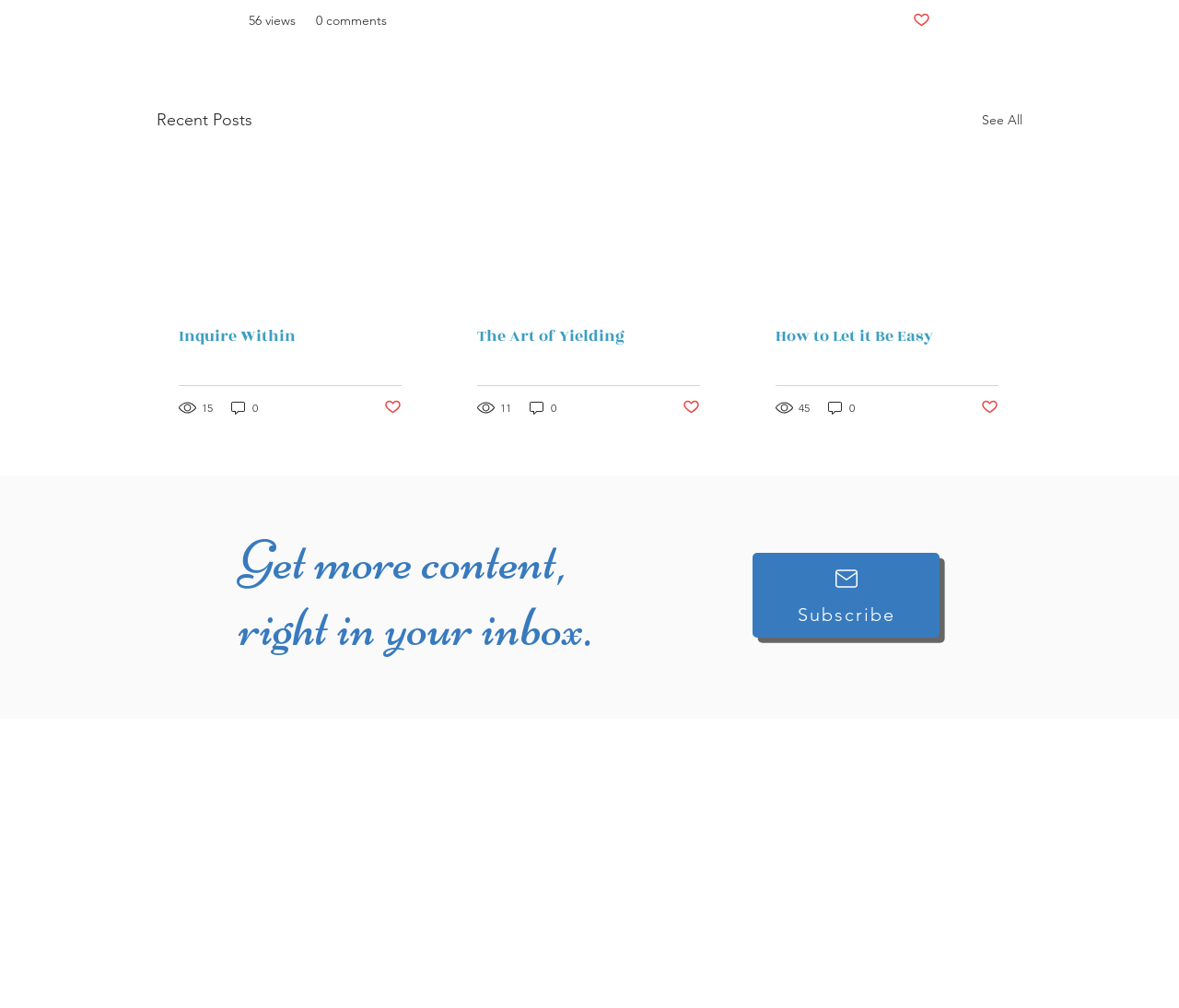Specify the bounding box coordinates of the area to click in order to execute this command: 'Read an article'. The coordinates should consist of four float numbers ranging from 0 to 1, and should be formatted as [left, top, right, bottom].

[0.133, 0.151, 0.359, 0.435]